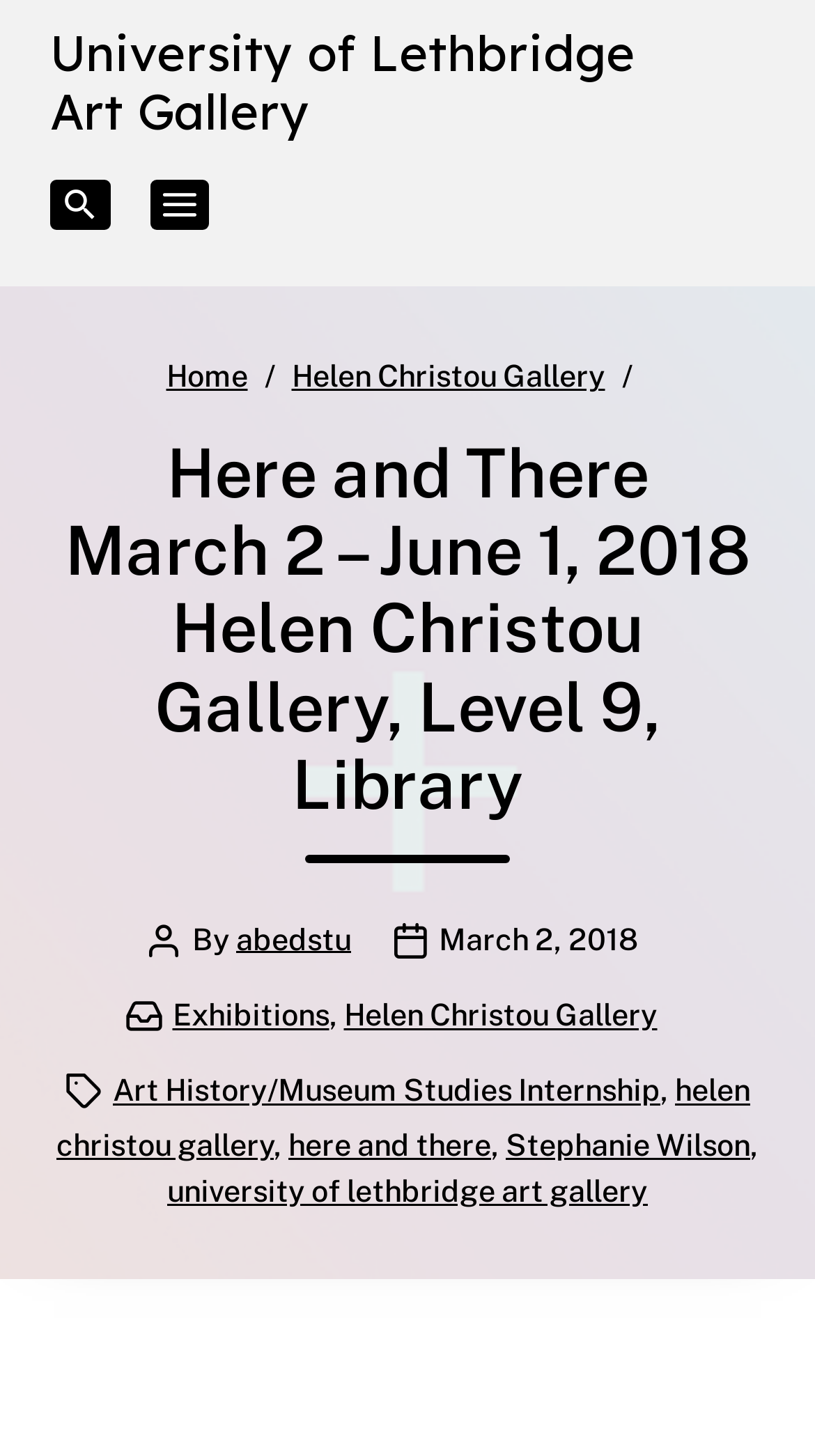Locate the bounding box coordinates of the element's region that should be clicked to carry out the following instruction: "go to Home". The coordinates need to be four float numbers between 0 and 1, i.e., [left, top, right, bottom].

[0.204, 0.246, 0.304, 0.27]